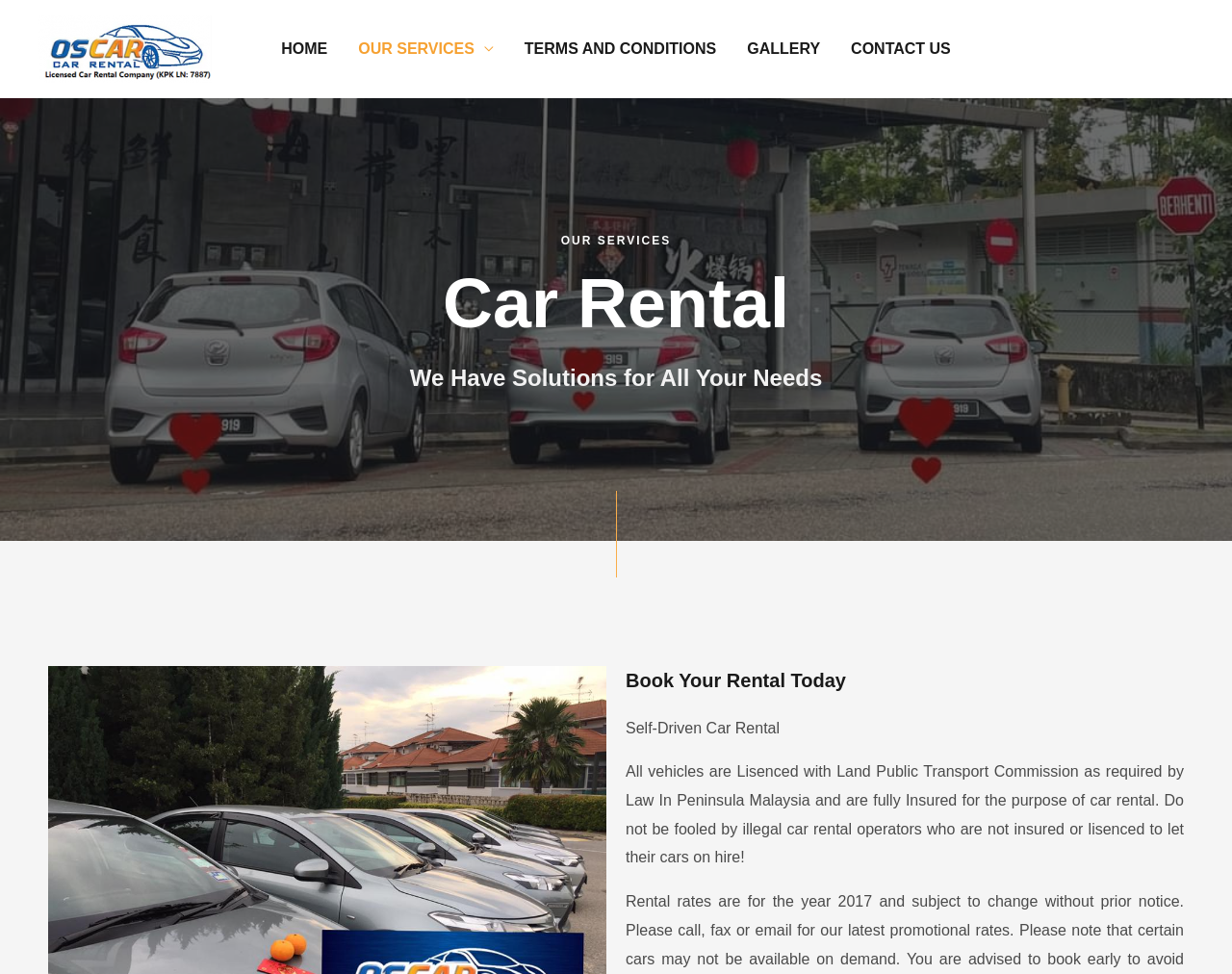Please reply with a single word or brief phrase to the question: 
What is the type of car rental provided?

Self-Driven